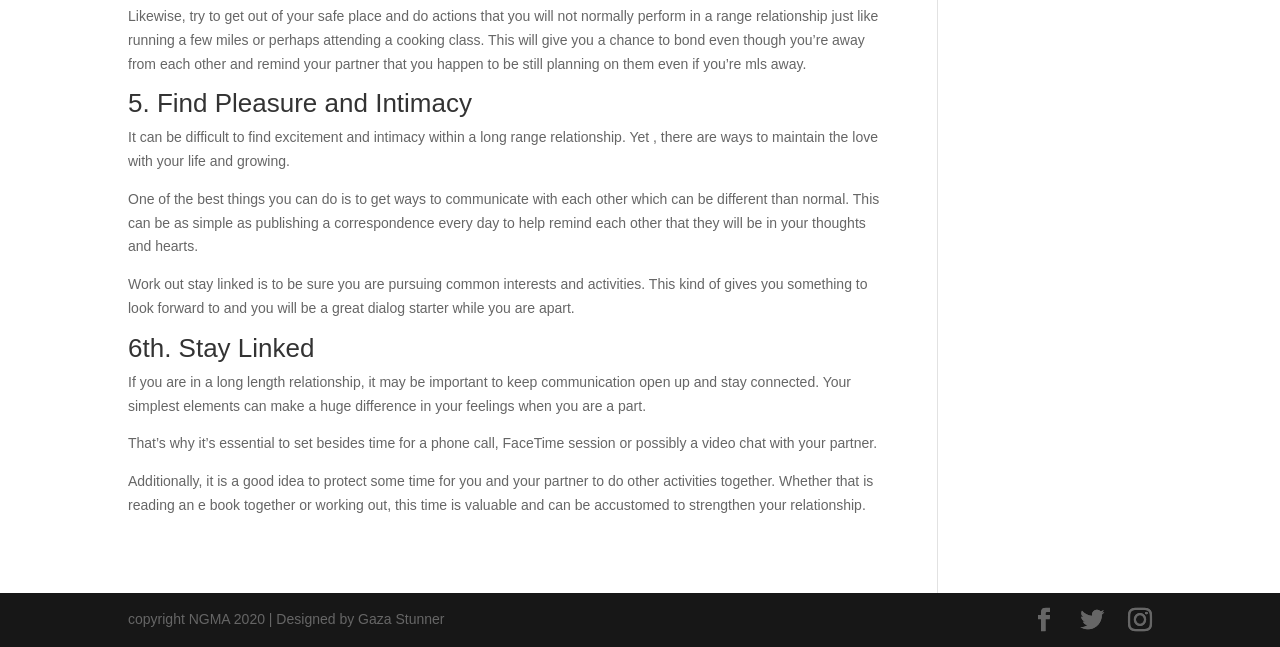What is the main topic of this webpage?
Refer to the image and provide a thorough answer to the question.

Based on the content of the webpage, it appears to be providing advice and tips on how to maintain a long distance relationship. The headings and static text elements suggest that the webpage is focused on this topic.